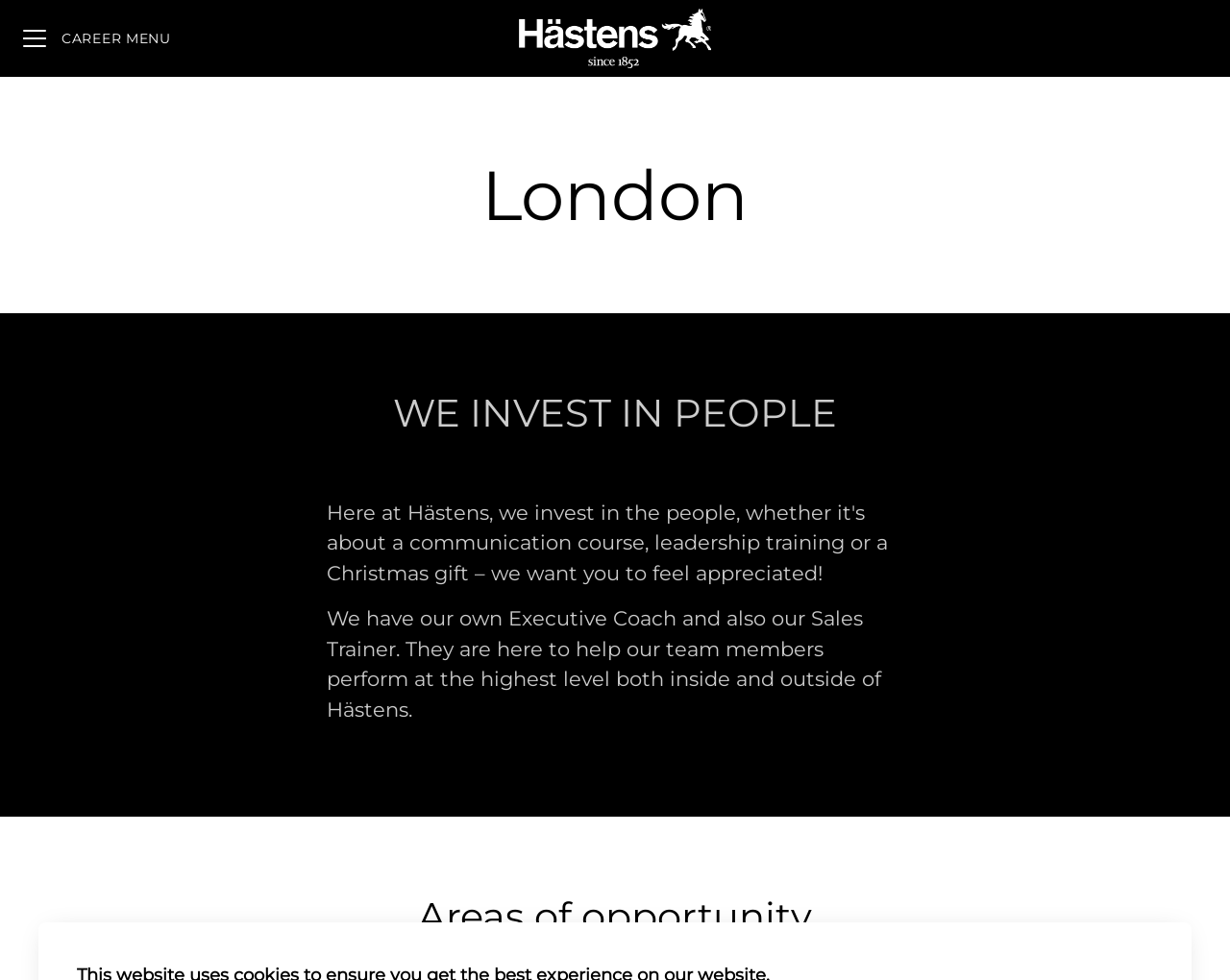Please find and report the primary heading text from the webpage.

This website uses cookies to ensure you get the best experience on our website.